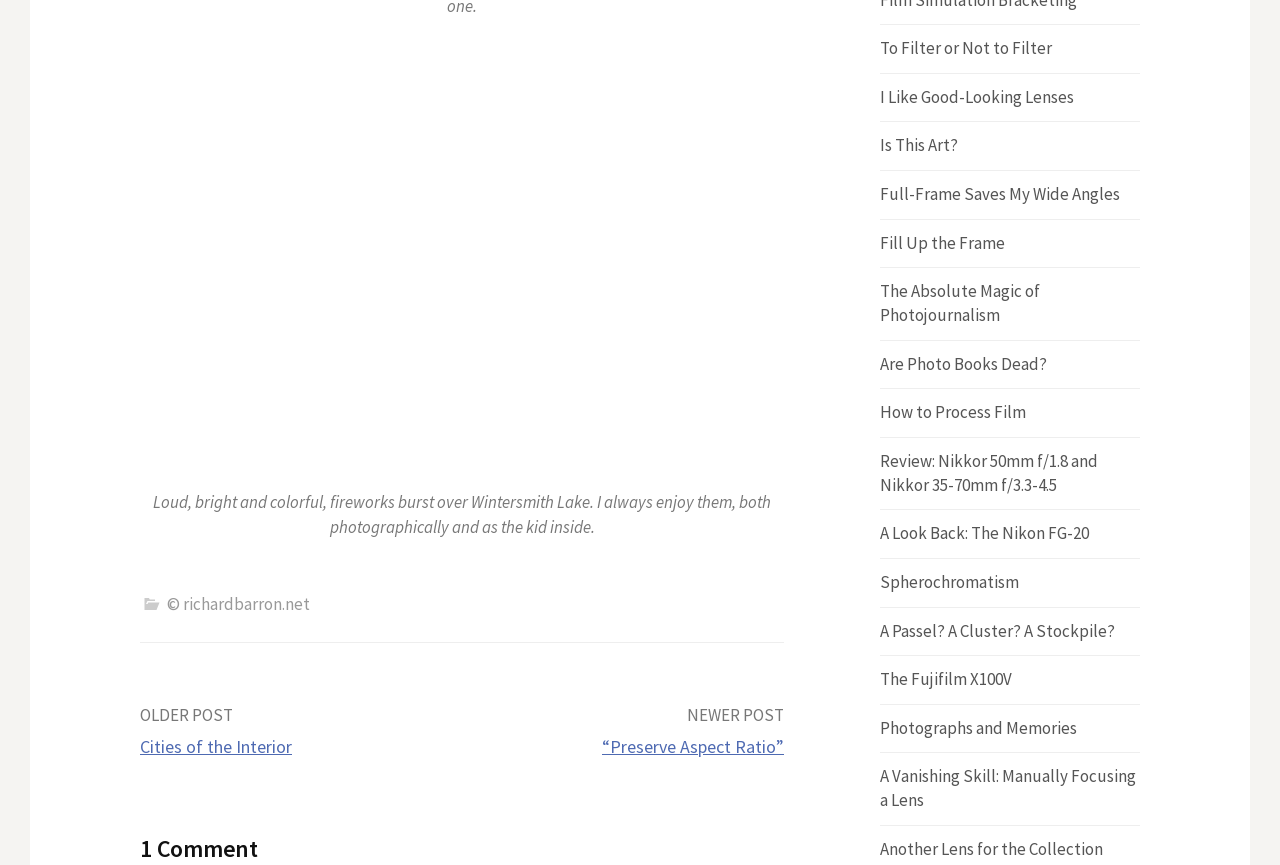Please identify the bounding box coordinates of the region to click in order to complete the given instruction: "View newer post". The coordinates should be four float numbers between 0 and 1, i.e., [left, top, right, bottom].

[0.537, 0.813, 0.612, 0.839]